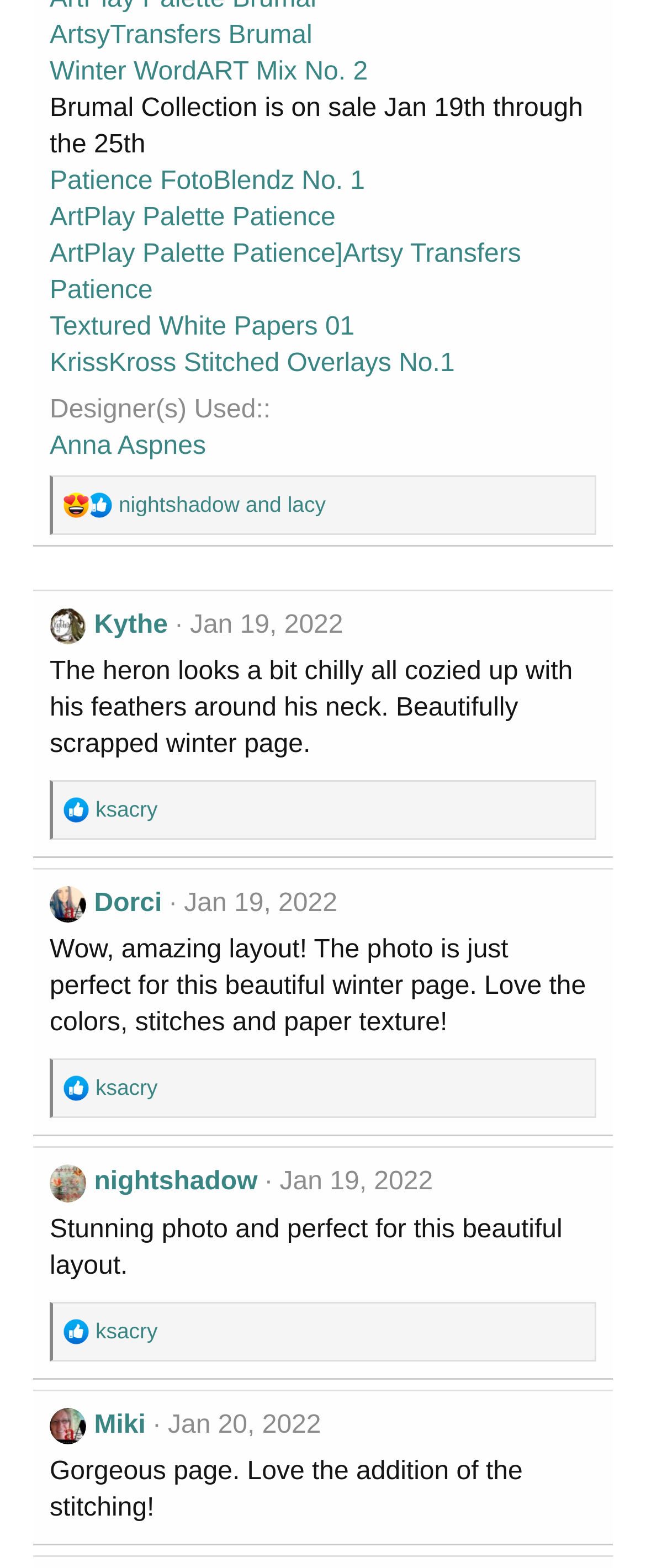What is the name of the collection that is on sale from Jan 19th to 25th?
Using the image, elaborate on the answer with as much detail as possible.

The question is asking about a specific collection that is on sale. By reading the text, we can find the answer in the section that mentions 'Brumal Collection is on sale Jan 19th through the 25th'.